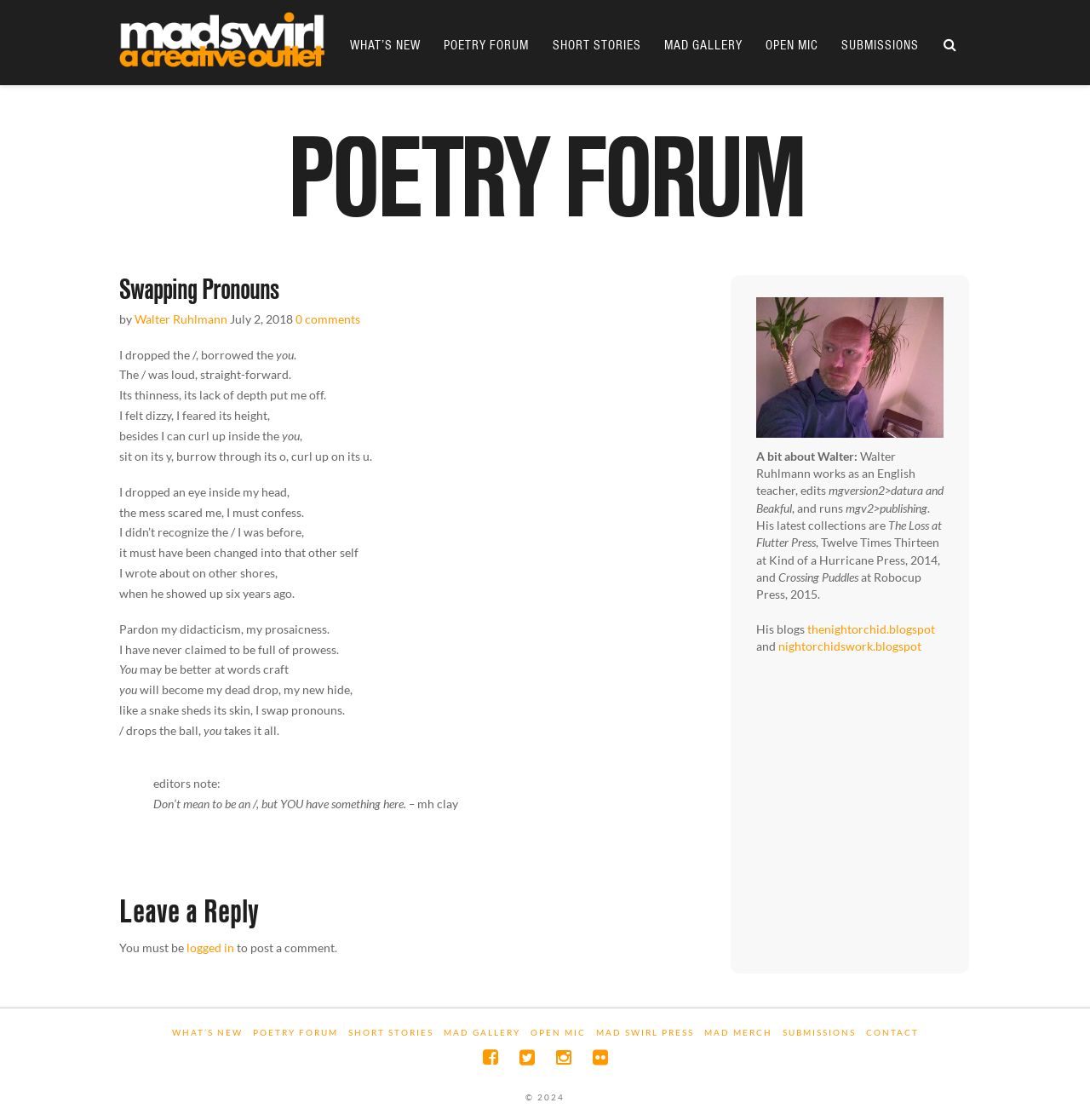Highlight the bounding box of the UI element that corresponds to this description: "Privacy Policy".

None